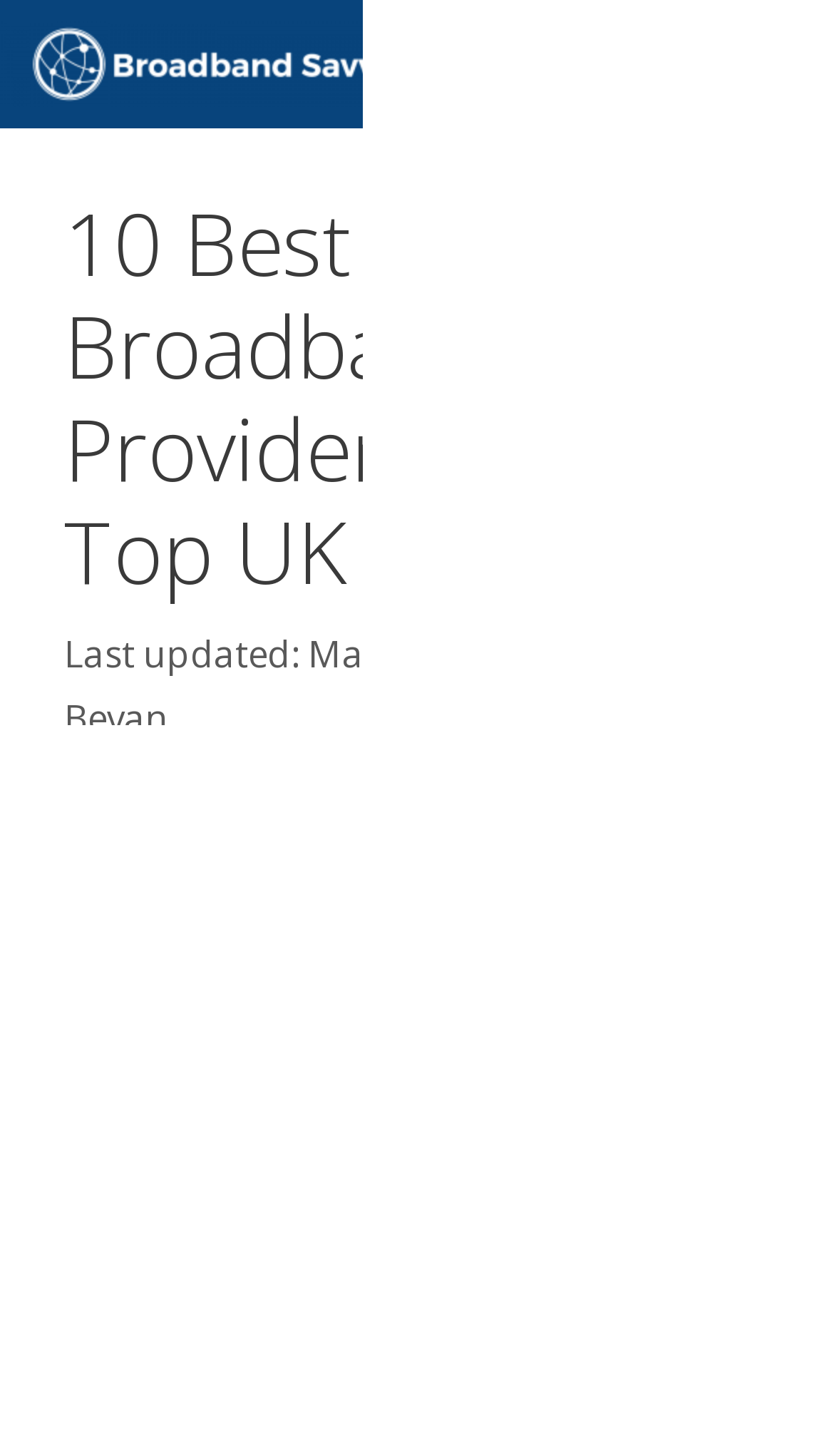Reply to the question with a brief word or phrase: What is the date of the article?

May 20, 2024